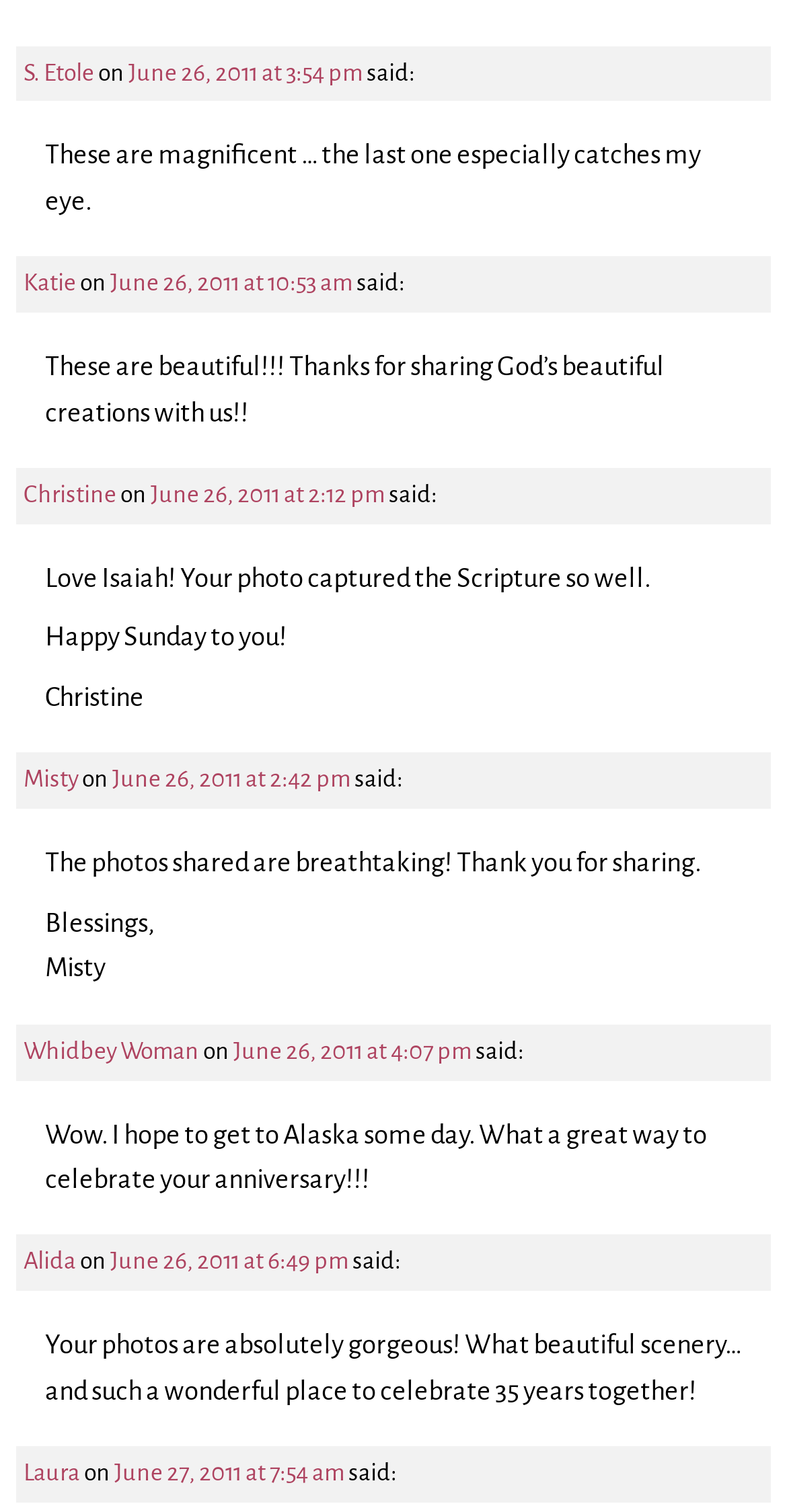Find the bounding box coordinates of the area that needs to be clicked in order to achieve the following instruction: "Click on the link to view Christine's profile". The coordinates should be specified as four float numbers between 0 and 1, i.e., [left, top, right, bottom].

[0.03, 0.319, 0.148, 0.336]